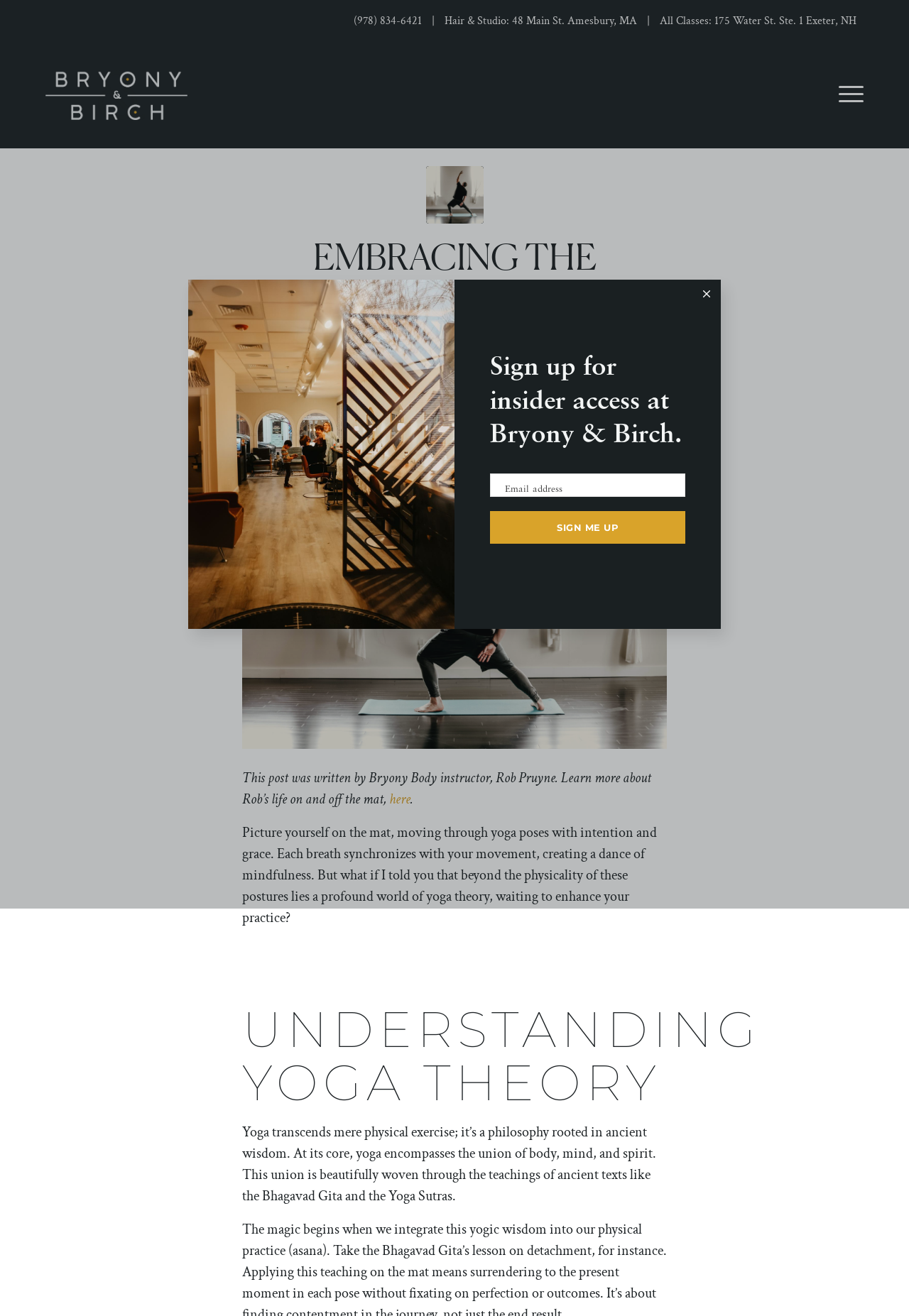Locate the bounding box coordinates of the item that should be clicked to fulfill the instruction: "Visit the hair and studio location".

[0.489, 0.01, 0.701, 0.022]